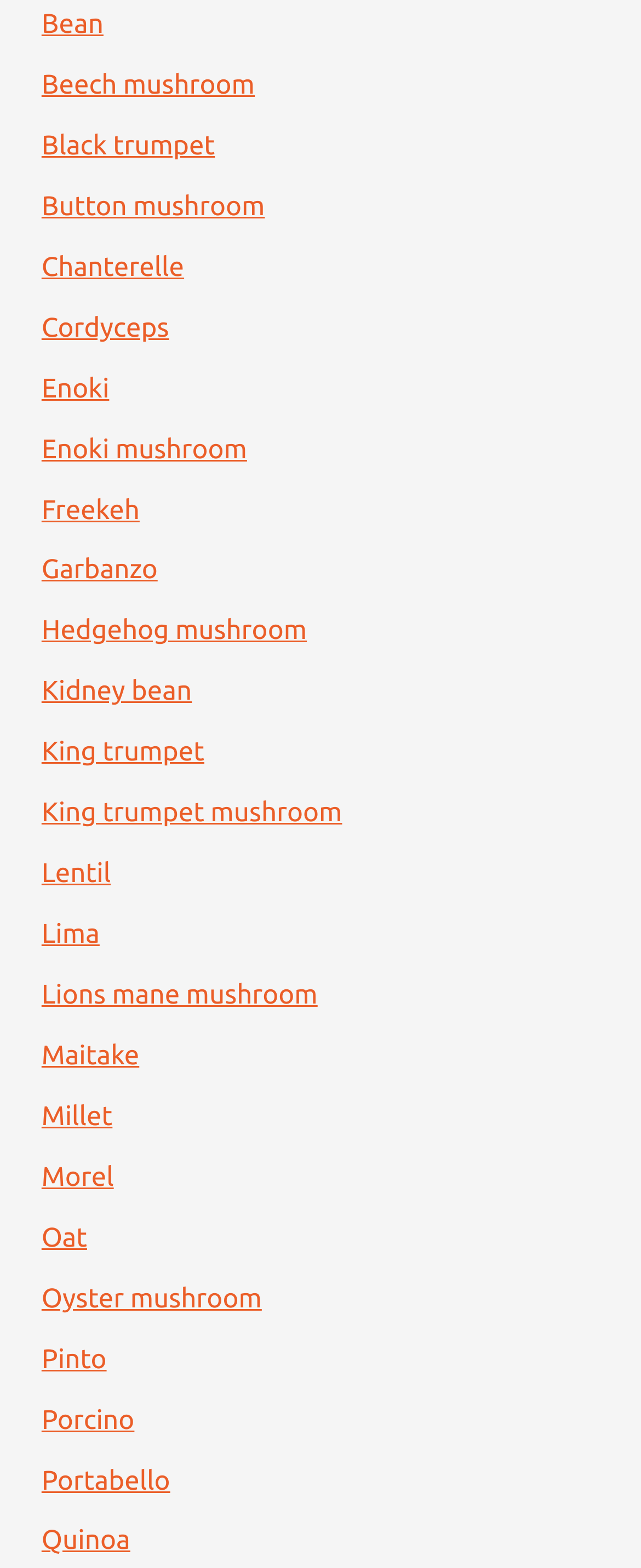Answer the question with a brief word or phrase:
What is the last item in the list?

Quinoa